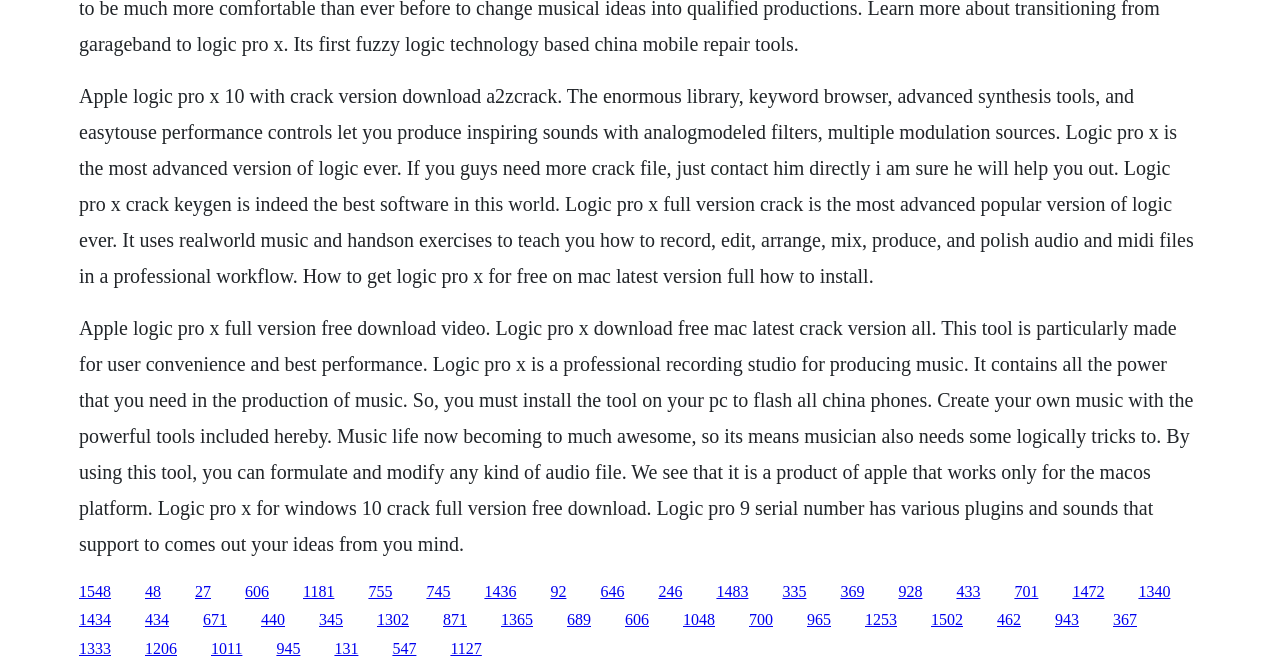Indicate the bounding box coordinates of the clickable region to achieve the following instruction: "Click the link to get Logic Pro X for free on Mac latest version."

[0.113, 0.867, 0.126, 0.892]